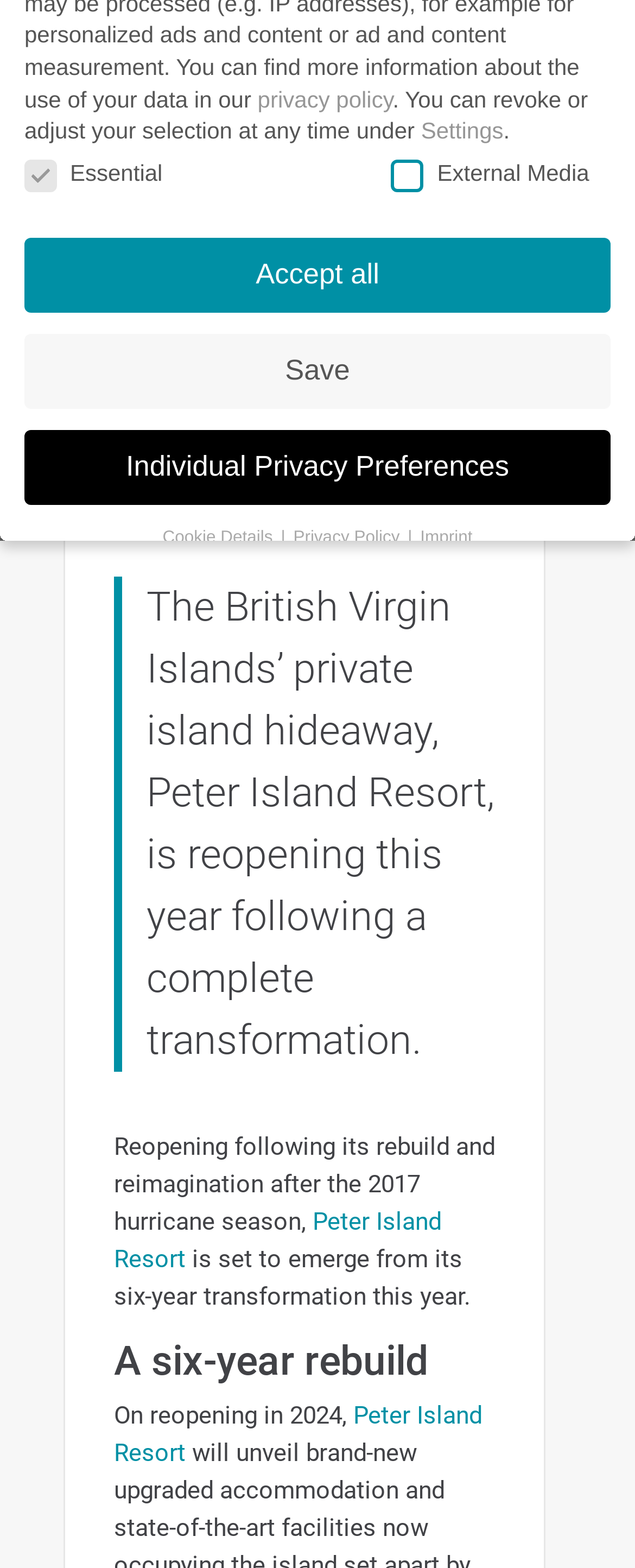Based on the element description "Add to cart", predict the bounding box coordinates of the UI element.

None